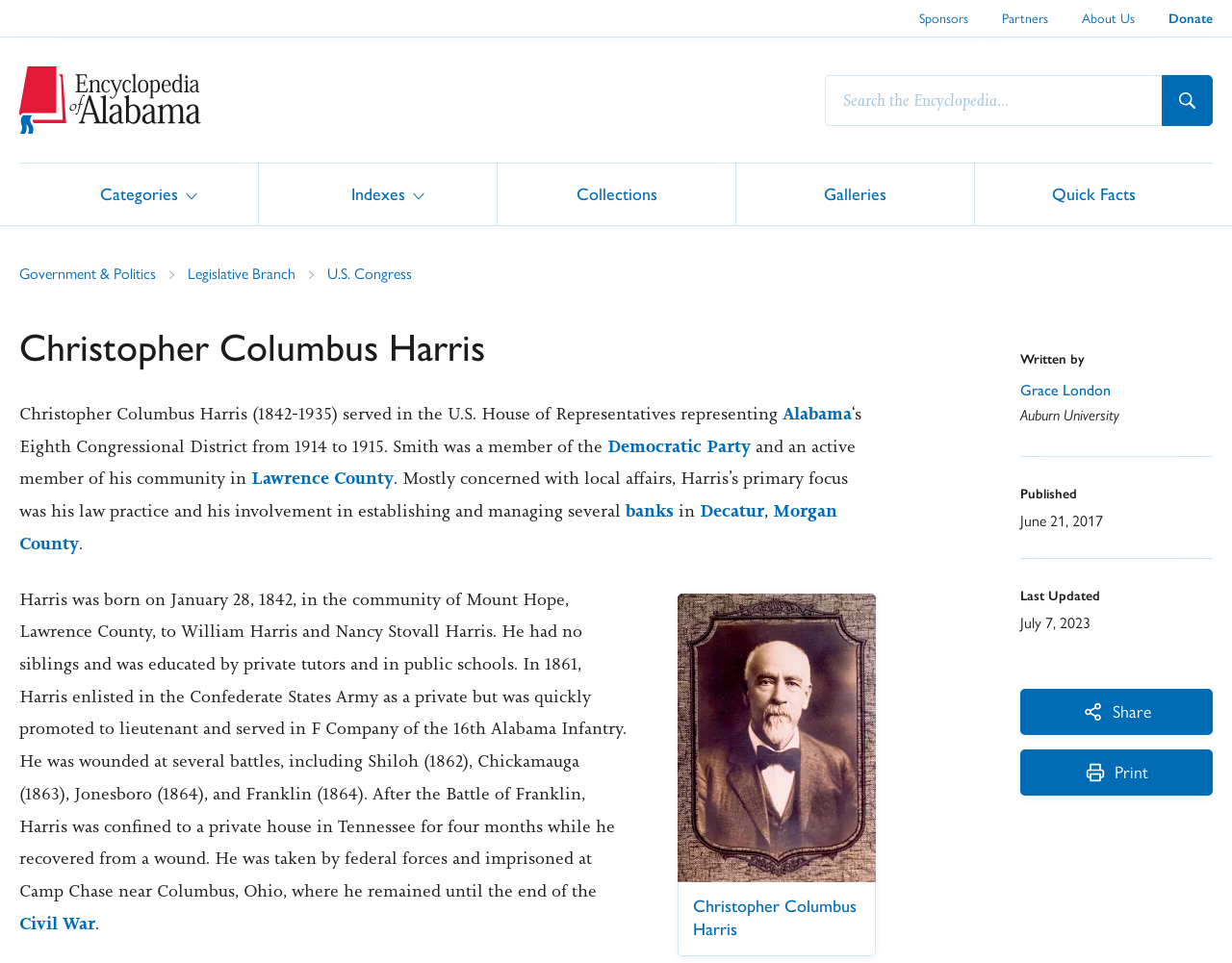Offer a detailed account of what is visible on the webpage.

This webpage is about Christopher Columbus Harris, an American politician who served in the U.S. House of Representatives from 1914 to 1915. At the top of the page, there are four links: "Sponsors", "Partners", "About Us", and "Donate", aligned horizontally from left to right. Below these links, there is a search bar with a button on the right side. 

On the left side of the page, there are several links categorized under "Government & Politics", including "Legislative Branch", "U.S. Congress", and others. The main content of the page is a biographical article about Christopher Columbus Harris, which starts with a heading and is divided into several paragraphs. The article provides information about Harris's life, including his birth, education, military service, and political career.

On the right side of the page, there are several sections, including "Written by" with a link to the author's name, "Published" with the publication date, "Last Updated" with the update date, and "More Actions" with options to share or print the article.